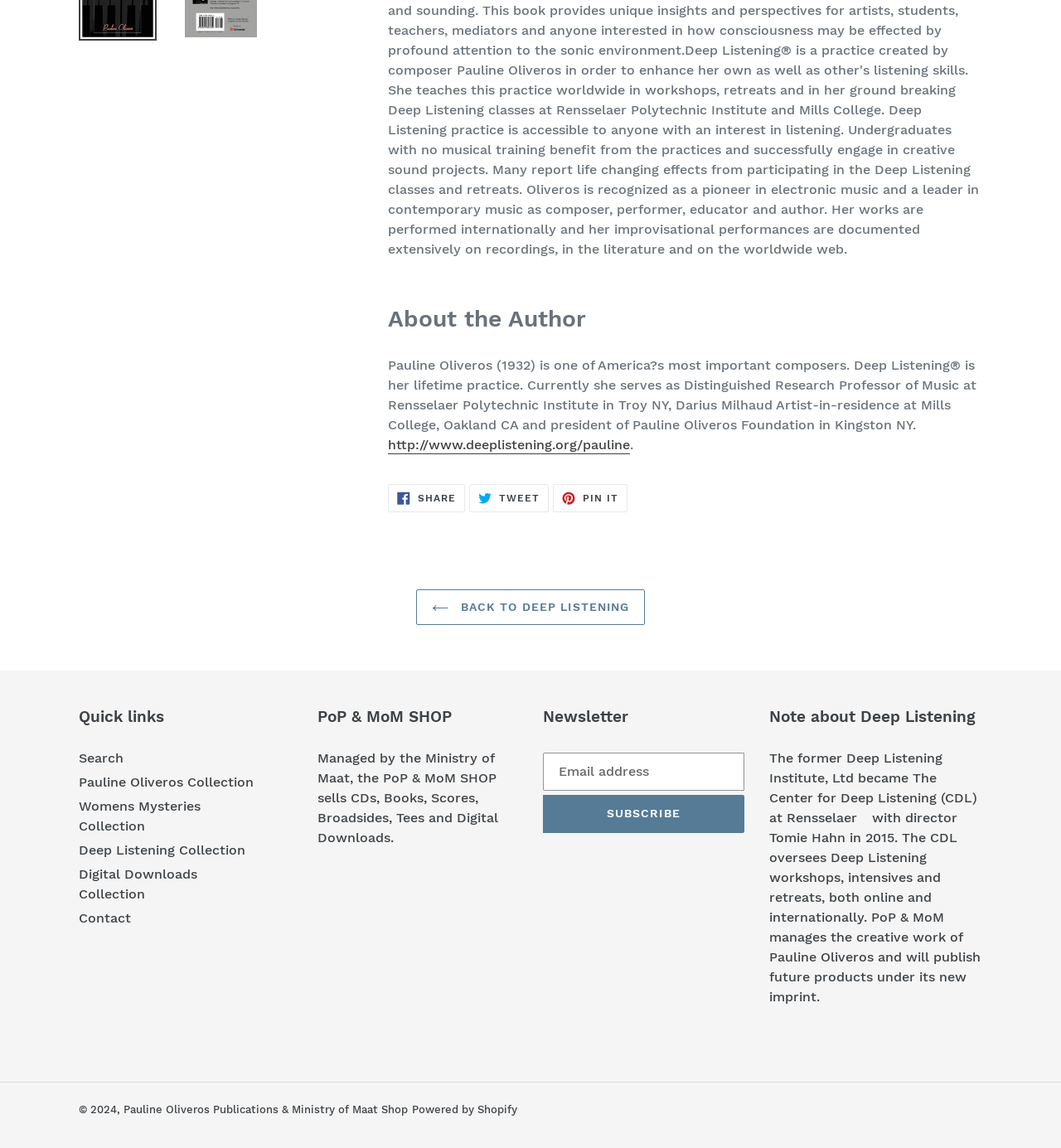Find the bounding box coordinates for the HTML element described in this sentence: "Tweet Tweet on Twitter". Provide the coordinates as four float numbers between 0 and 1, in the format [left, top, right, bottom].

[0.442, 0.422, 0.517, 0.446]